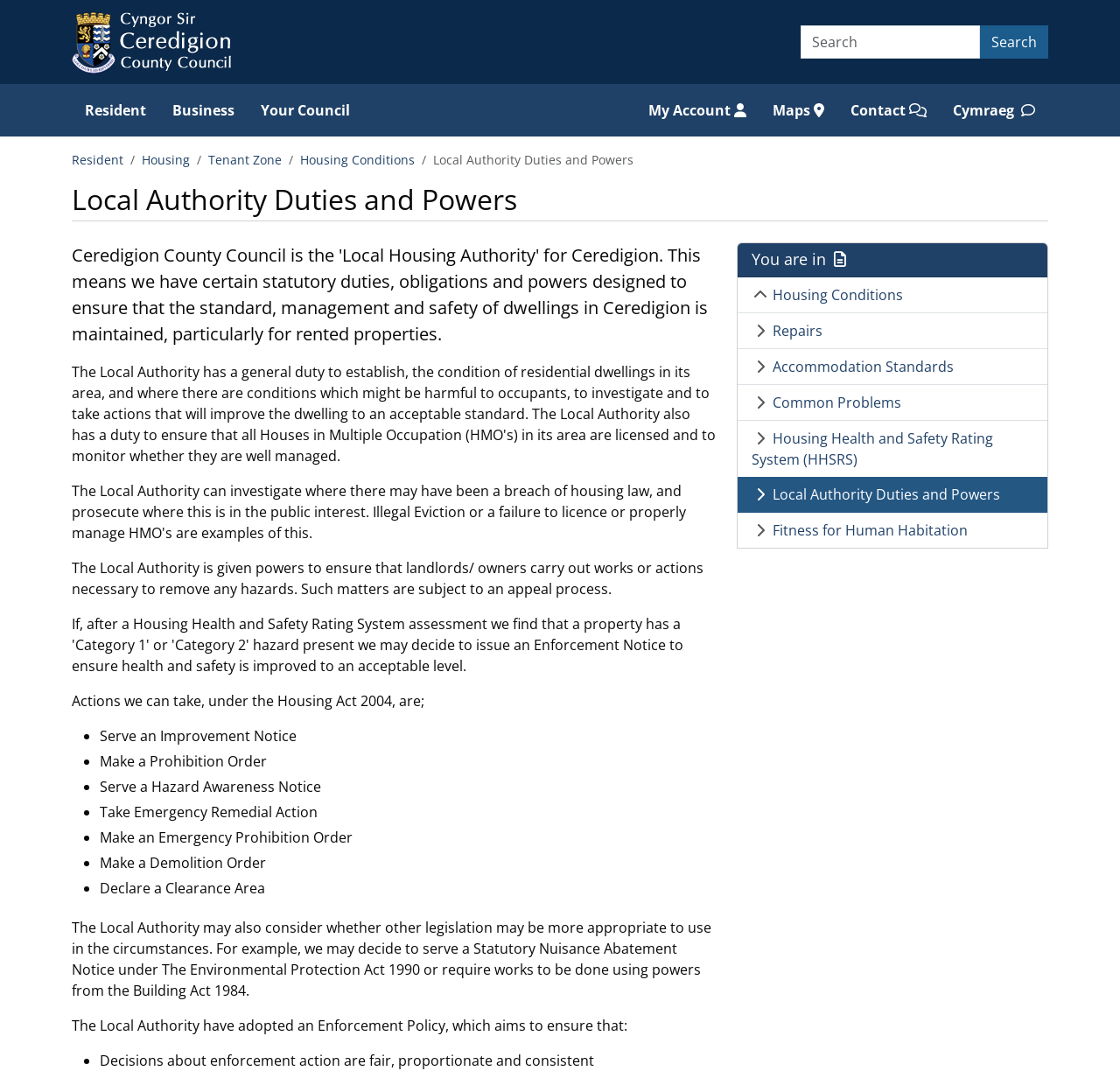Pinpoint the bounding box coordinates of the clickable area needed to execute the instruction: "Go to Resident page". The coordinates should be specified as four float numbers between 0 and 1, i.e., [left, top, right, bottom].

[0.064, 0.078, 0.142, 0.127]